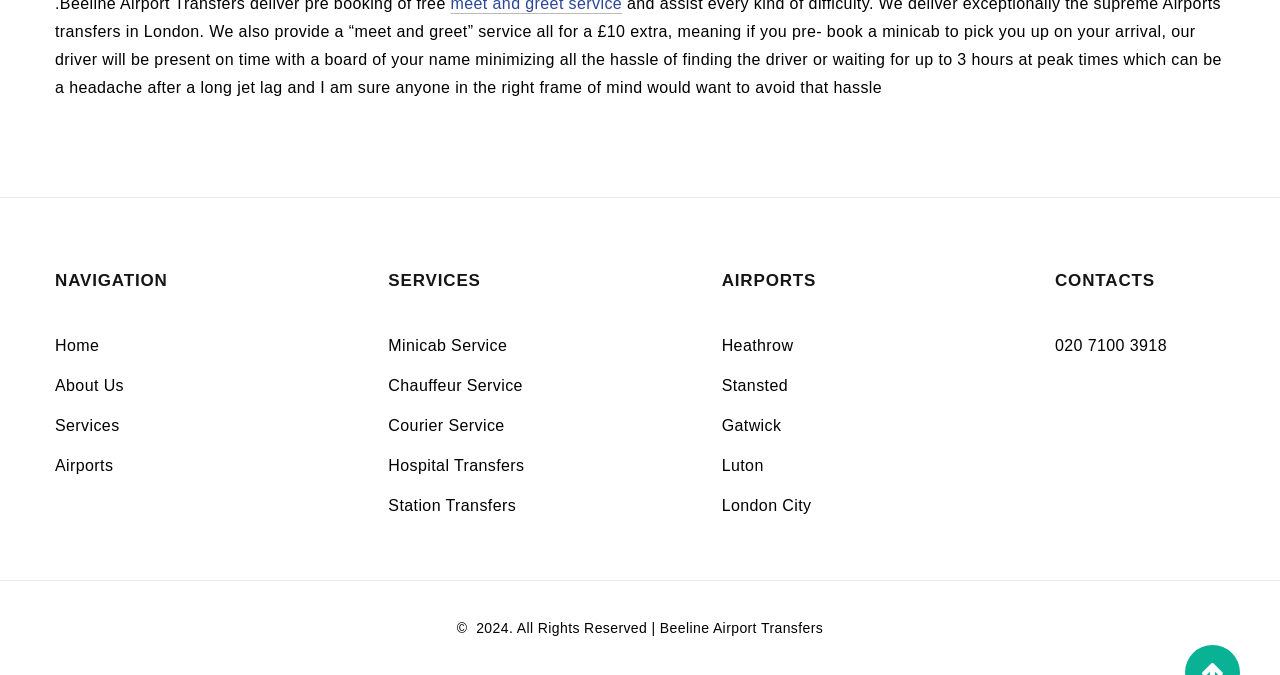Find the bounding box coordinates corresponding to the UI element with the description: "Cryptocurrency". The coordinates should be formatted as [left, top, right, bottom], with values as floats between 0 and 1.

None